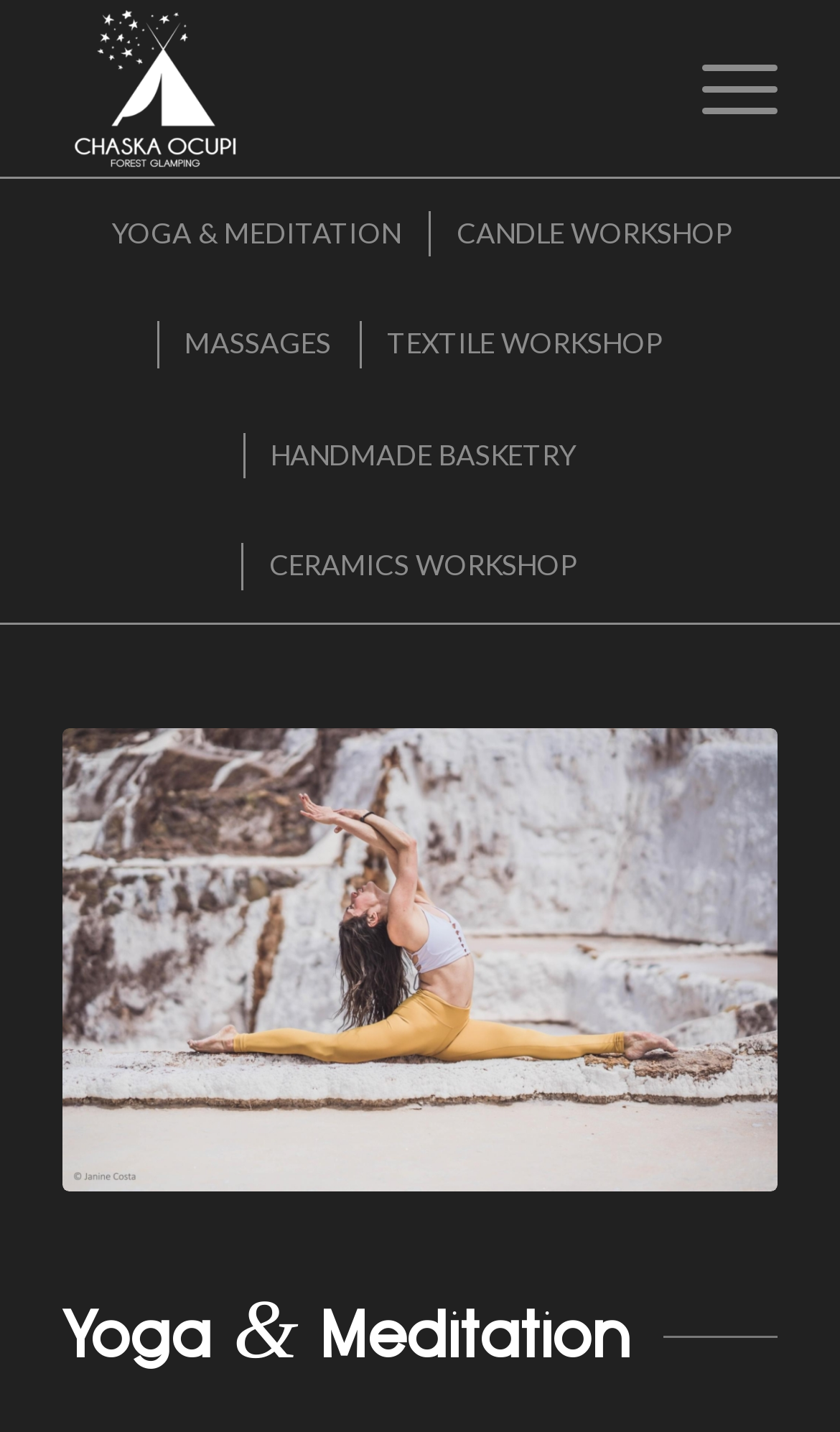What is the main theme of this webpage?
Based on the image, provide a one-word or brief-phrase response.

Indoor activities